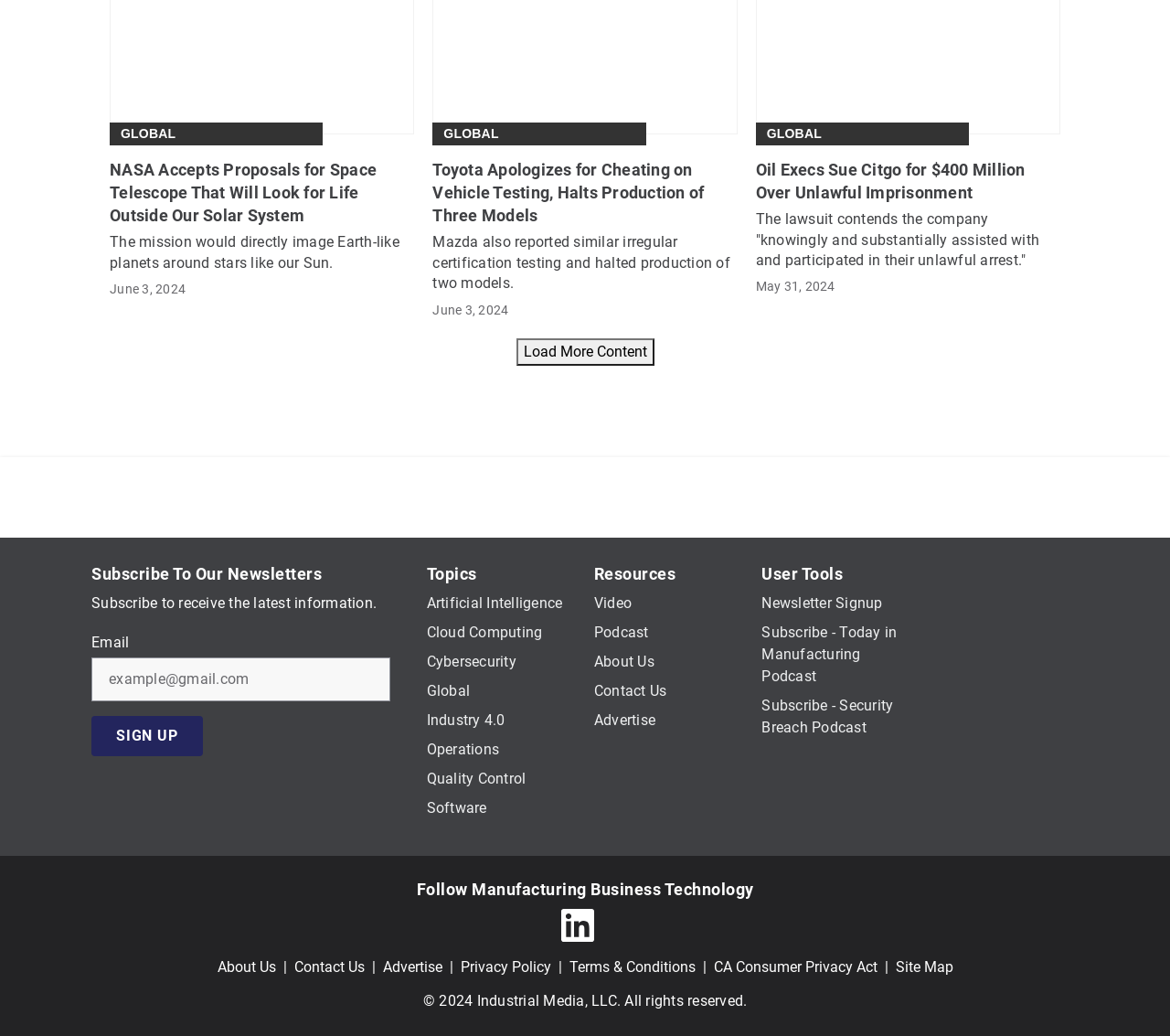Respond with a single word or phrase to the following question: What is the purpose of the 'Load More Content' button?

To load more news